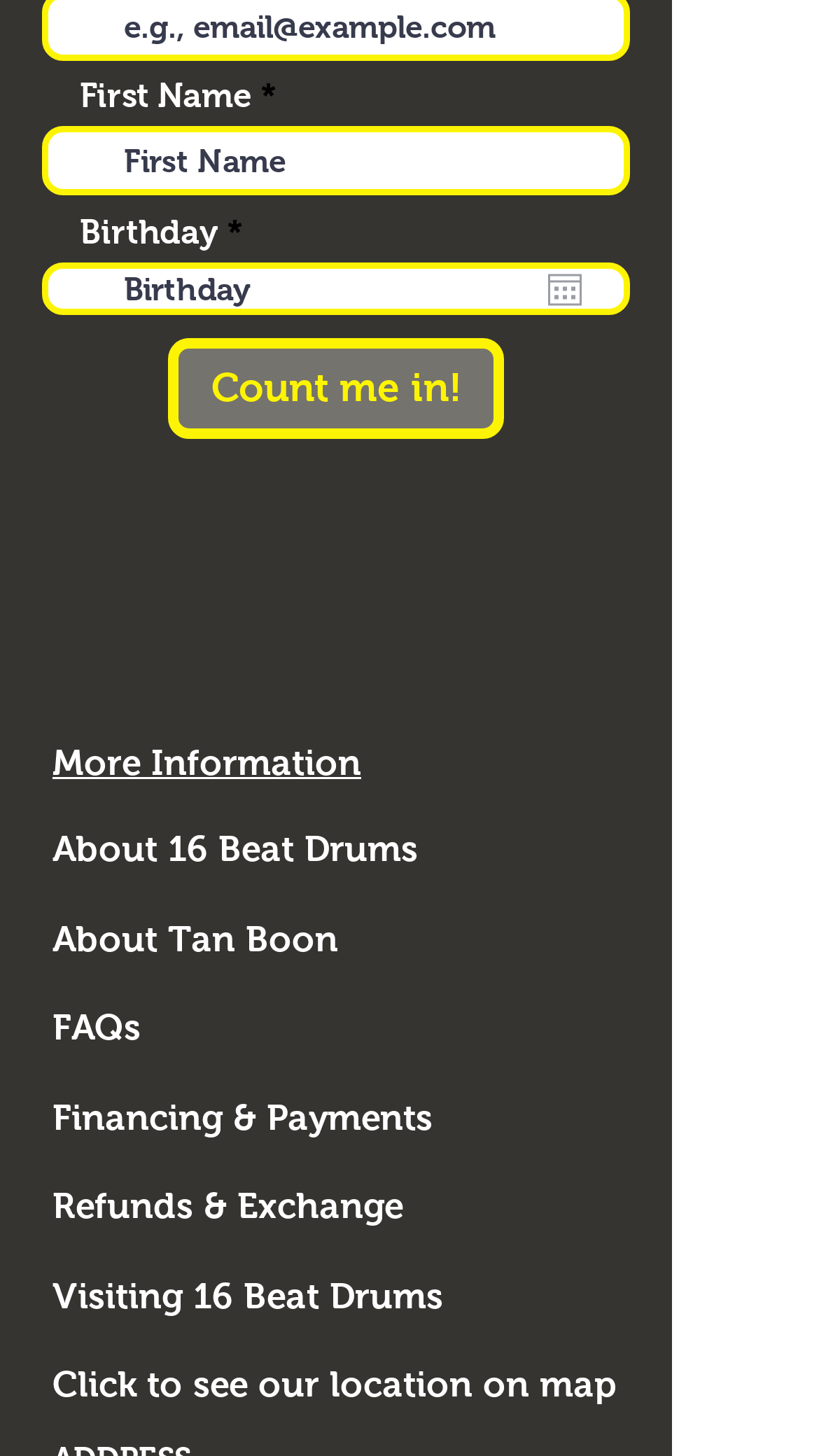What is the purpose of the 'First Name' textbox?
Refer to the screenshot and answer in one word or phrase.

To enter a first name